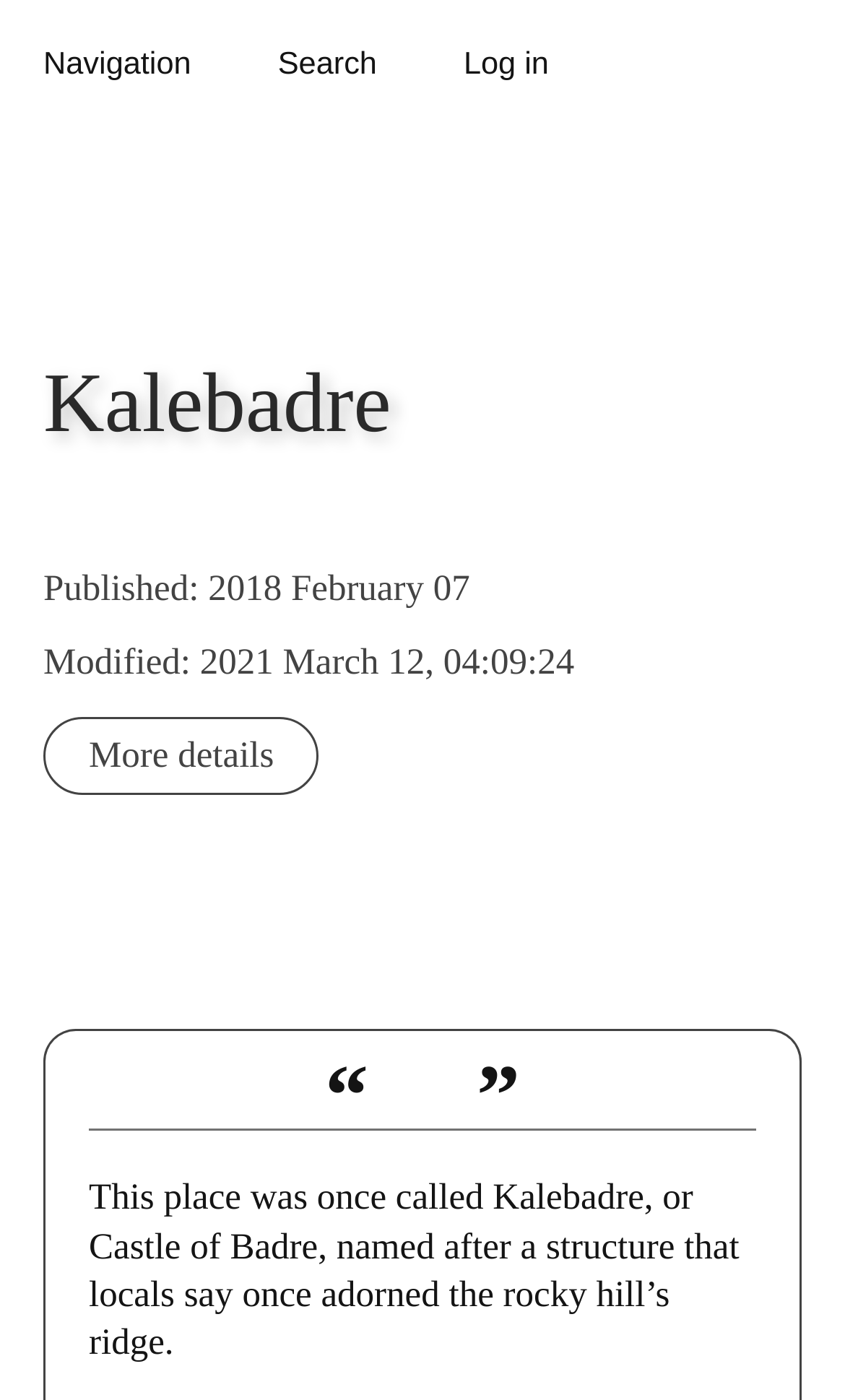Please provide a detailed answer to the question below by examining the image:
What was once located on the rocky hill's ridge?

According to the text 'This place was once called Kalebadre, or Castle of Badre, named after a structure that locals say once adorned the rocky hill’s ridge.', a structure was once located on the rocky hill's ridge, which was named after it.